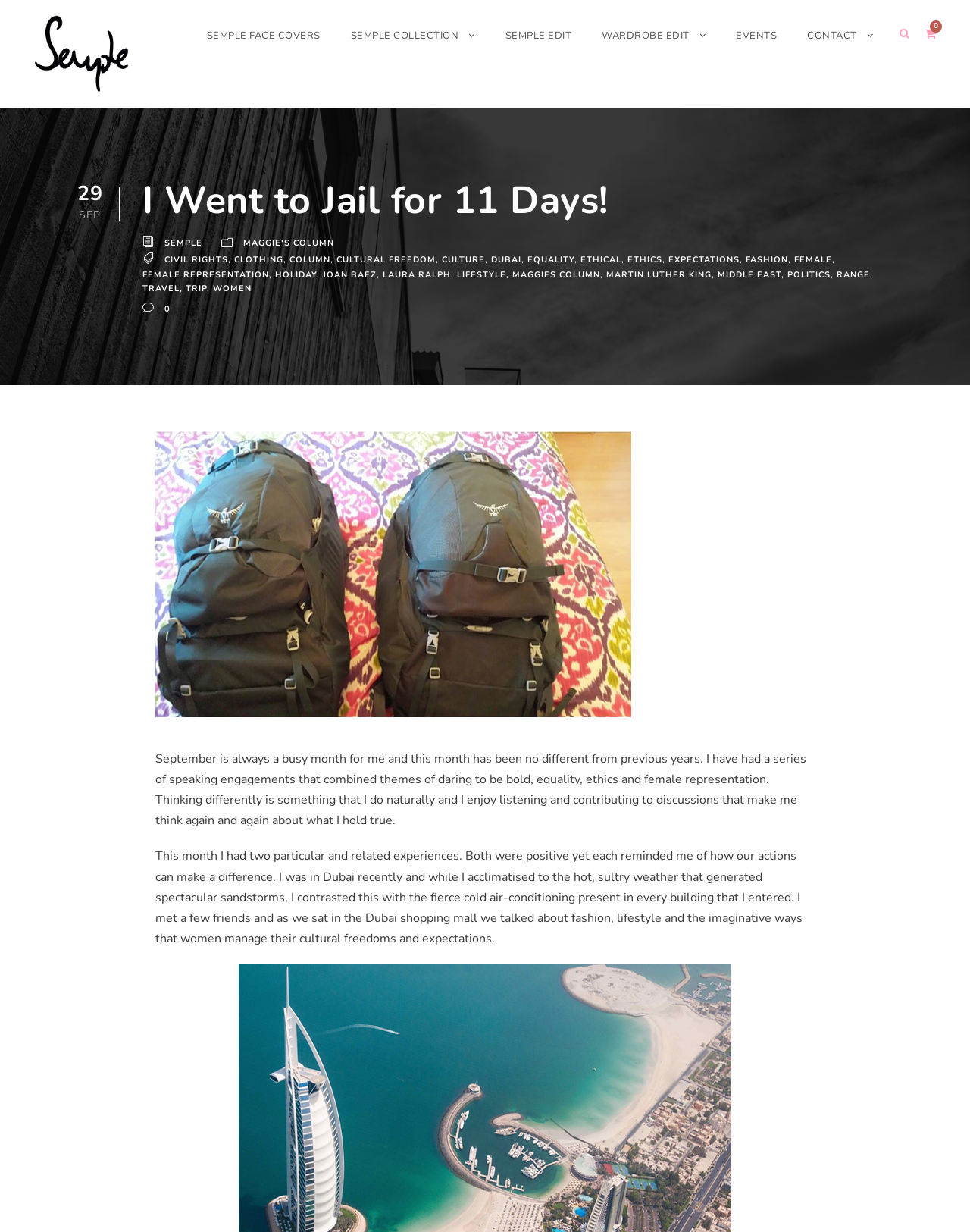Using the element description provided, determine the bounding box coordinates in the format (top-left x, top-left y, bottom-right x, bottom-right y). Ensure that all values are floating point numbers between 0 and 1. Element description: SEMPLE FACE COVERS

[0.198, 0.022, 0.322, 0.057]